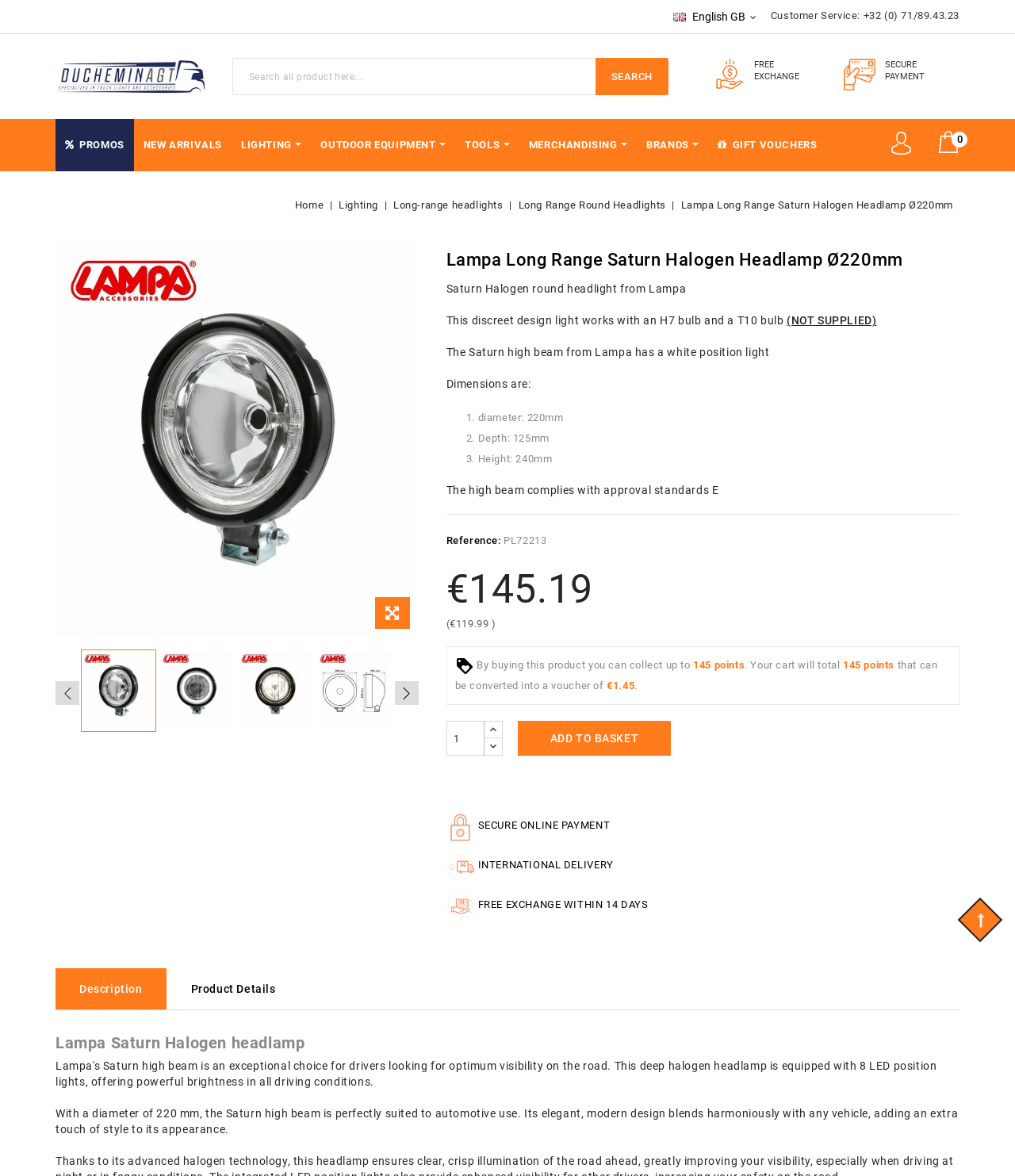Provide the bounding box coordinates of the HTML element described by the text: "Outdoor equipment". The coordinates should be in the format [left, top, right, bottom] with values between 0 and 1.

[0.307, 0.101, 0.449, 0.146]